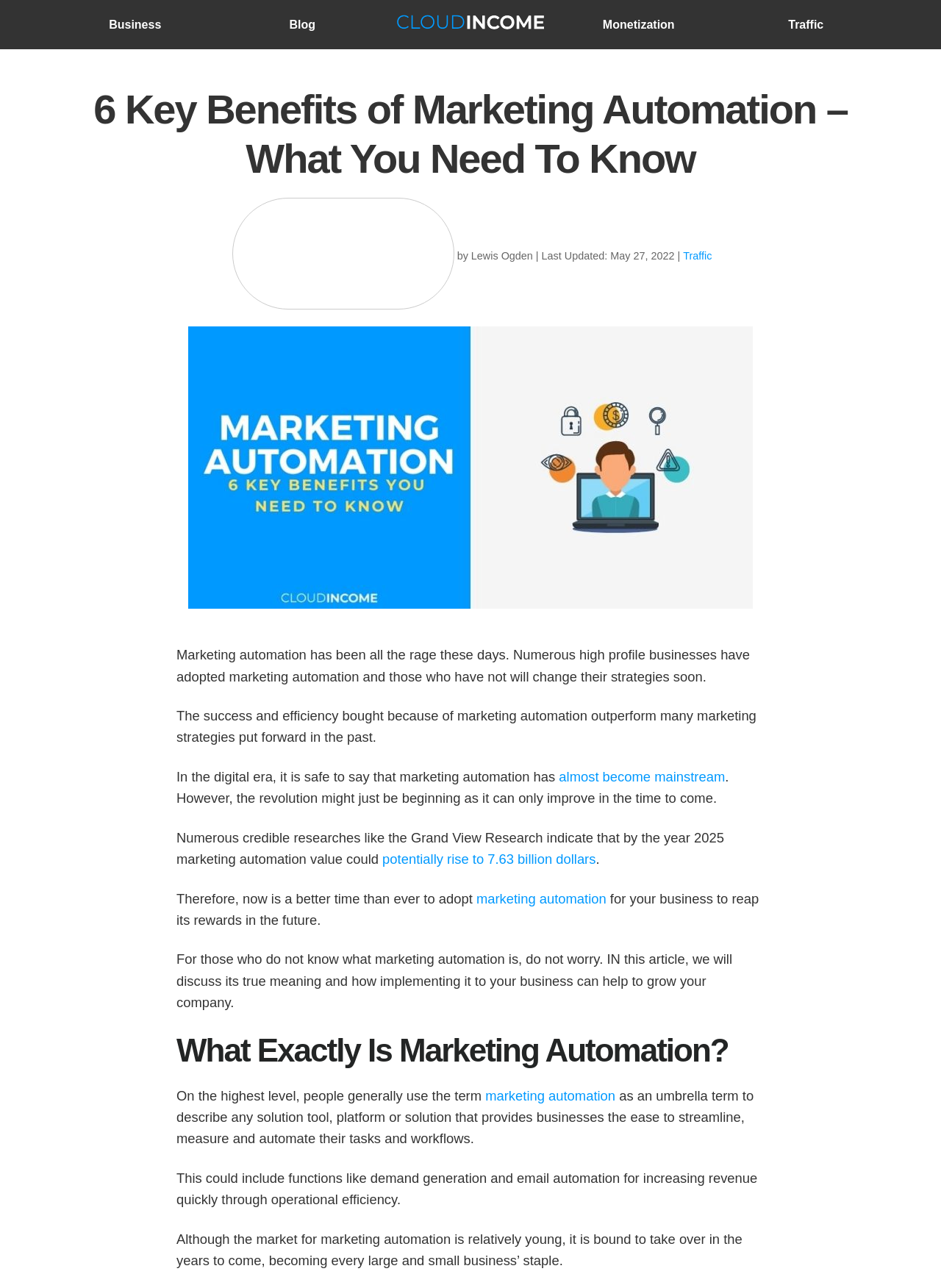Please find the bounding box coordinates (top-left x, top-left y, bottom-right x, bottom-right y) in the screenshot for the UI element described as follows: alt="Blog Logo"

[0.422, 0.017, 0.578, 0.027]